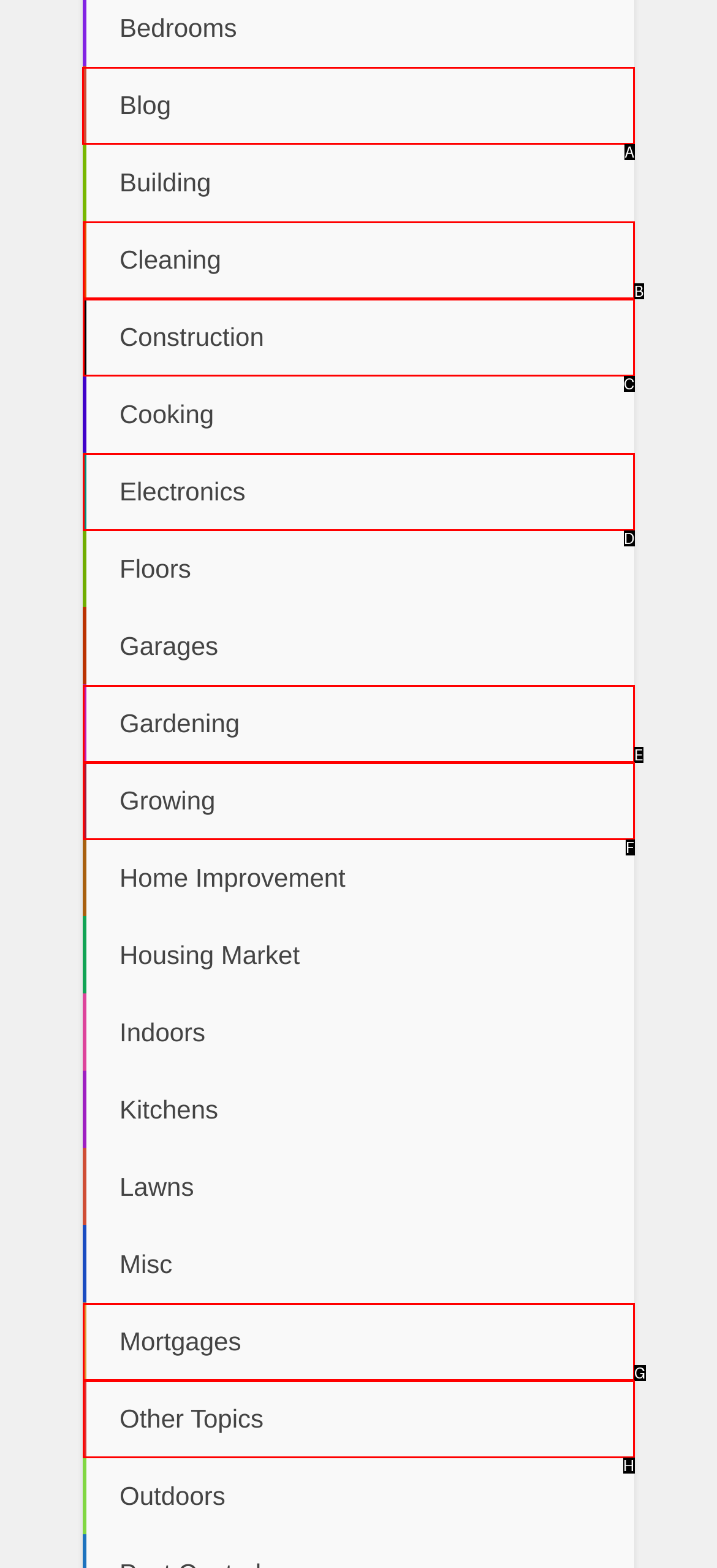To perform the task "Click on the 'Blog' link", which UI element's letter should you select? Provide the letter directly.

A